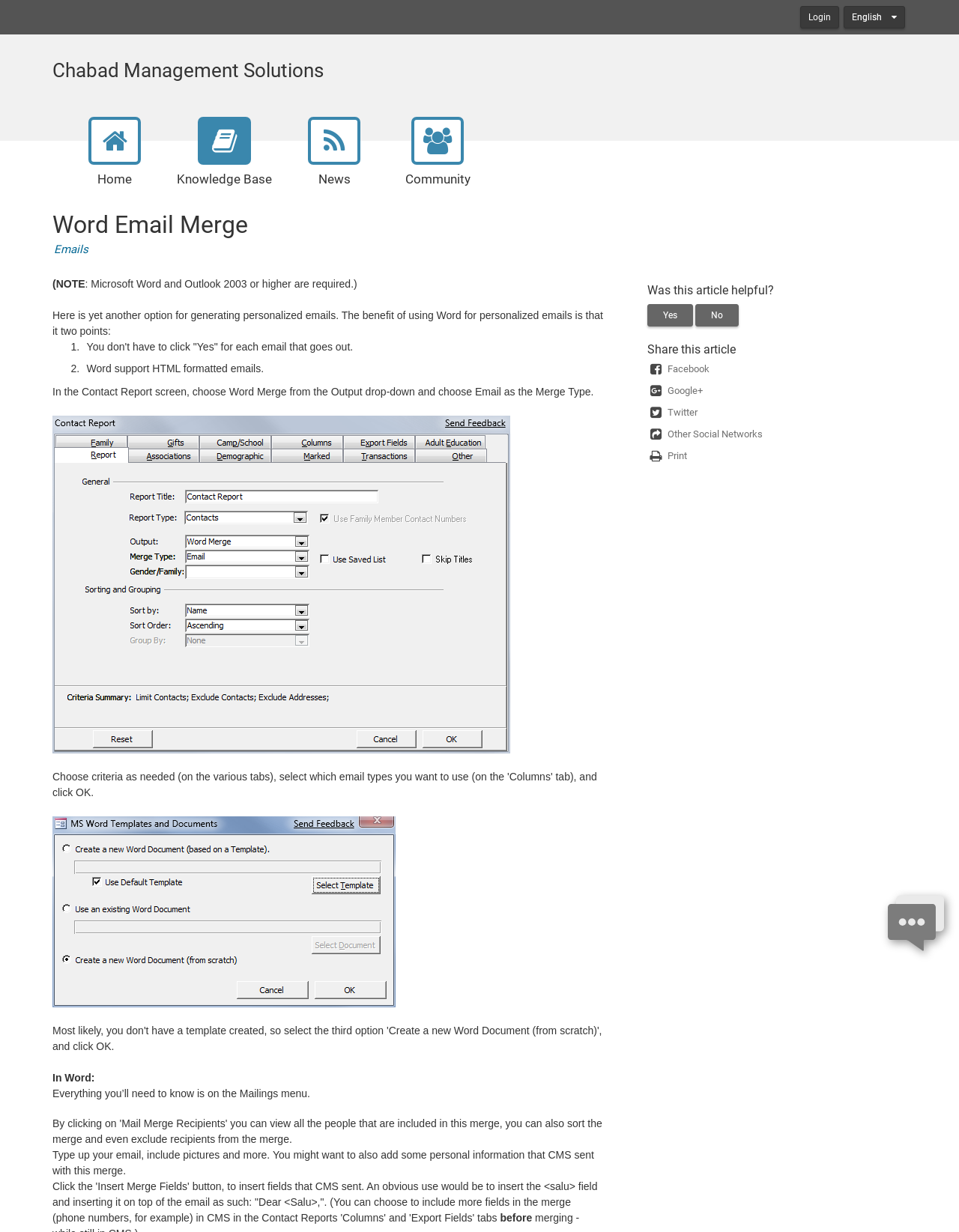Locate the bounding box coordinates of the area where you should click to accomplish the instruction: "Go to the home page".

None